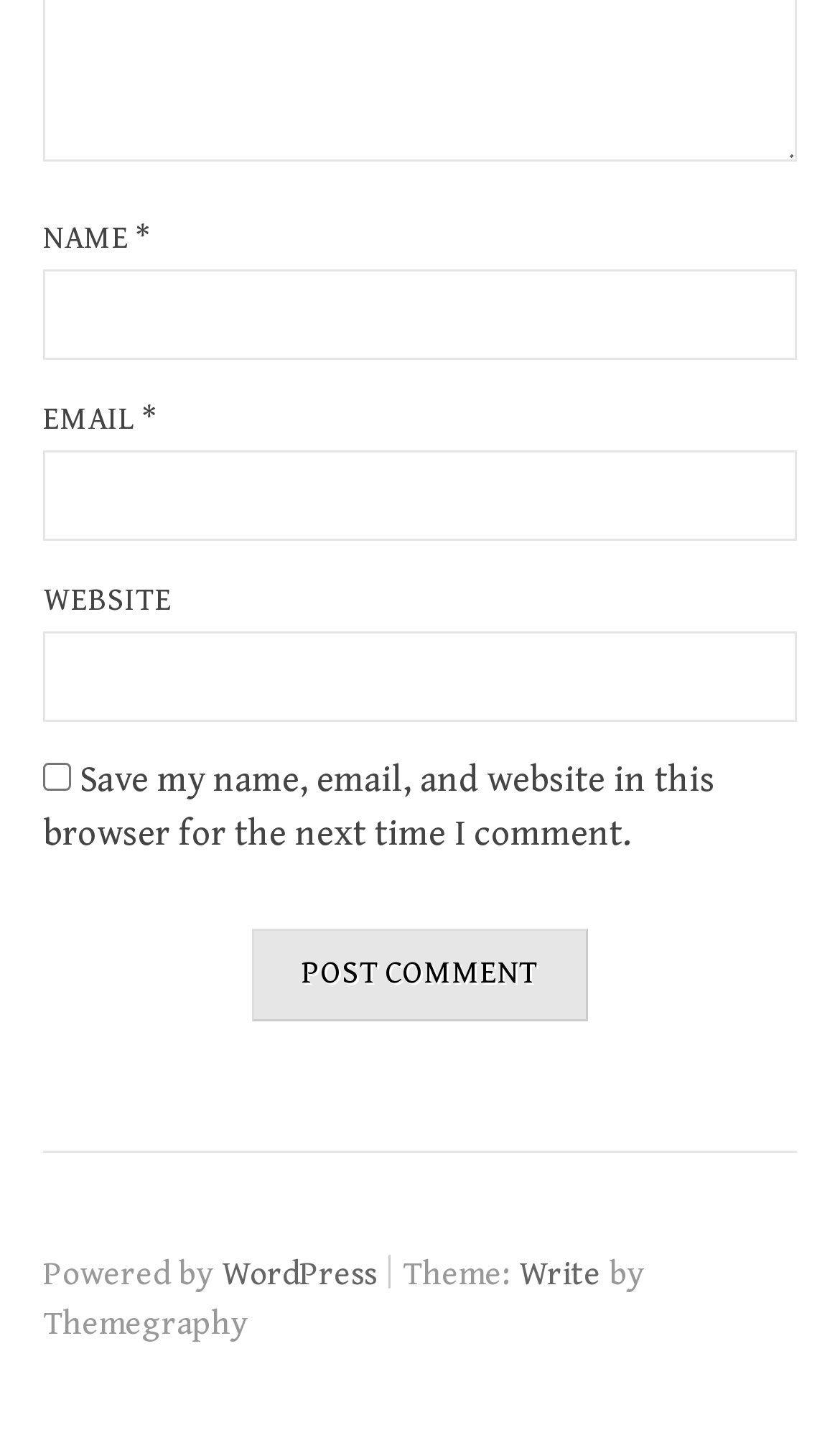What is the platform that powers this website?
Using the visual information, reply with a single word or short phrase.

WordPress